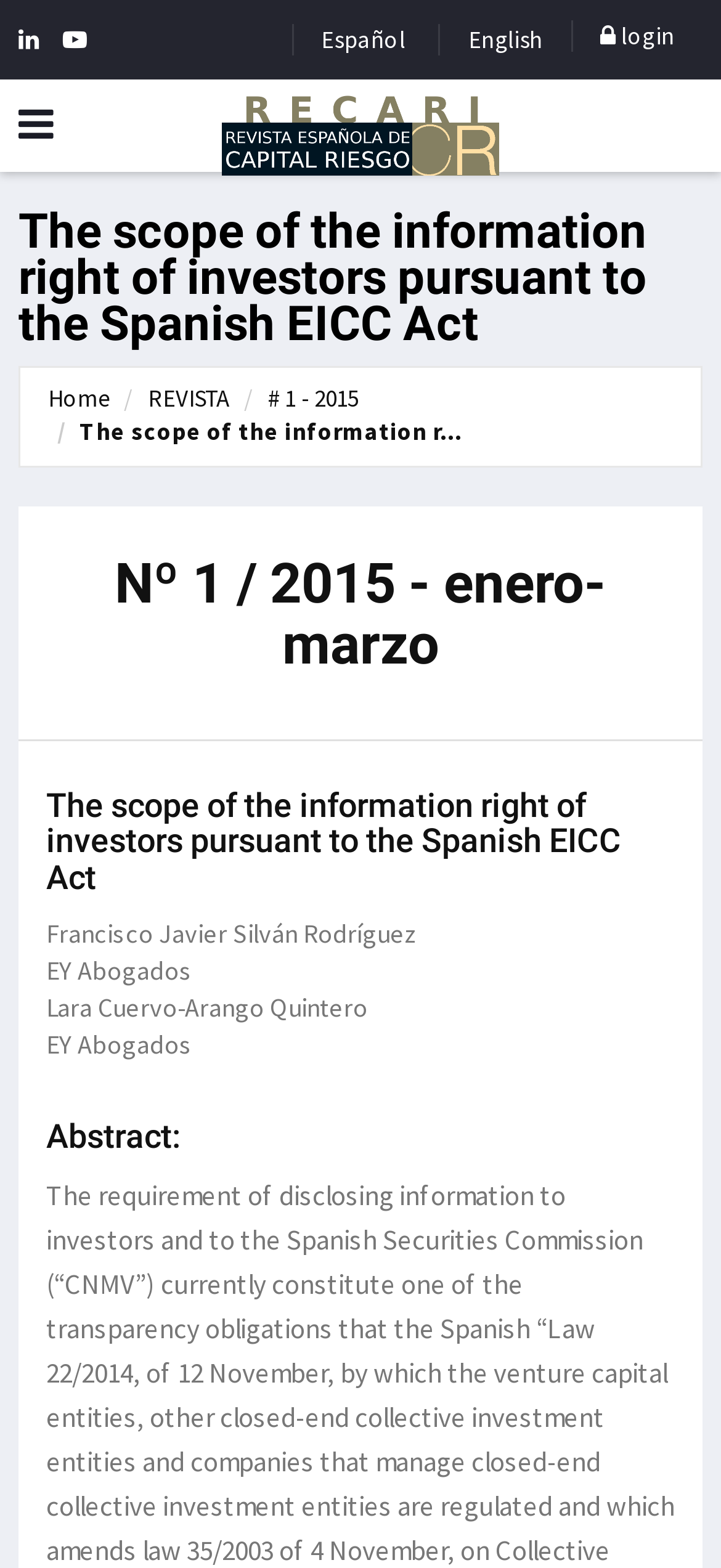Find the bounding box coordinates for the HTML element specified by: "call for papers".

None